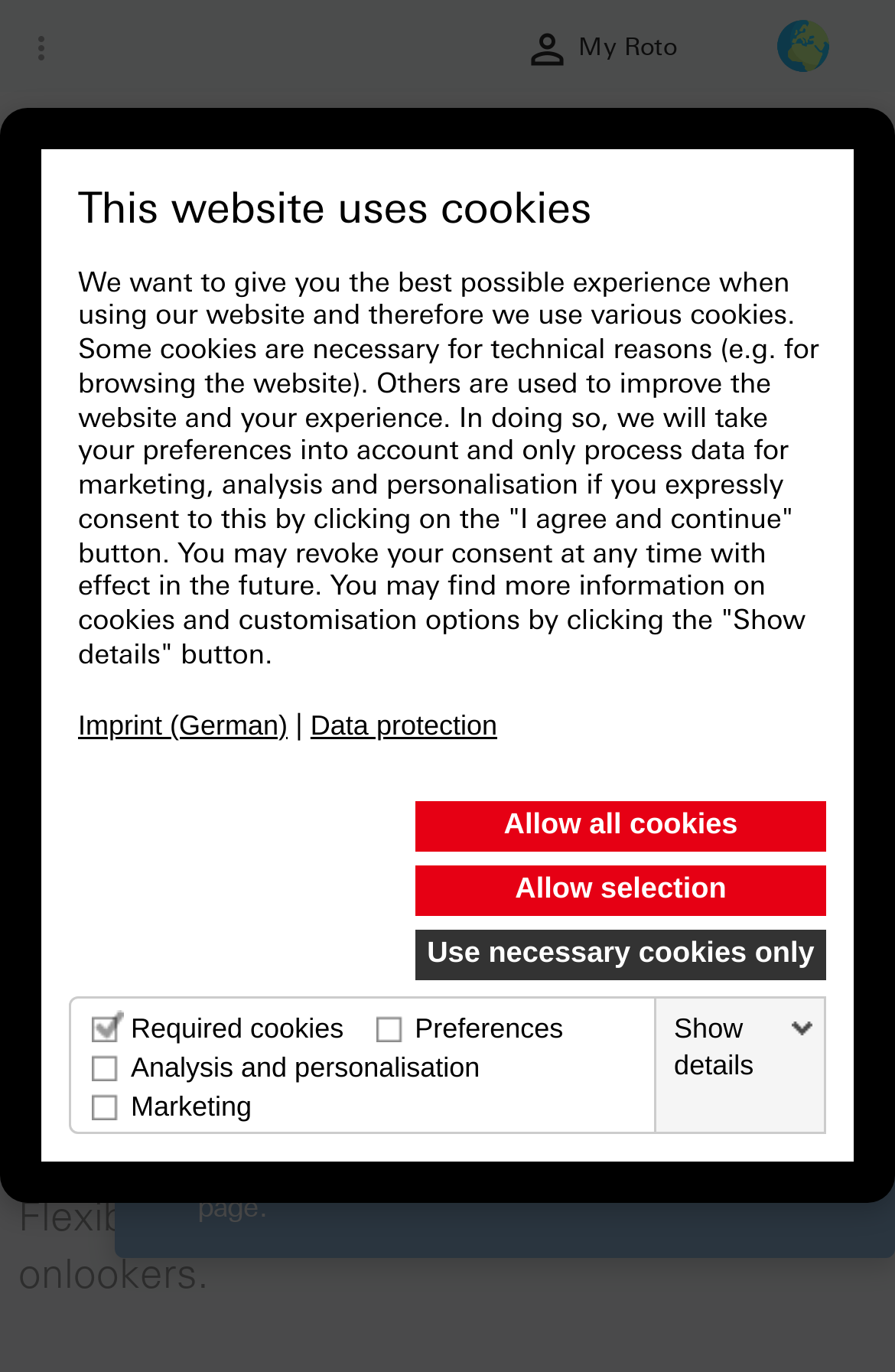Determine the heading of the webpage and extract its text content.

Designo / RotoQ venetian blind